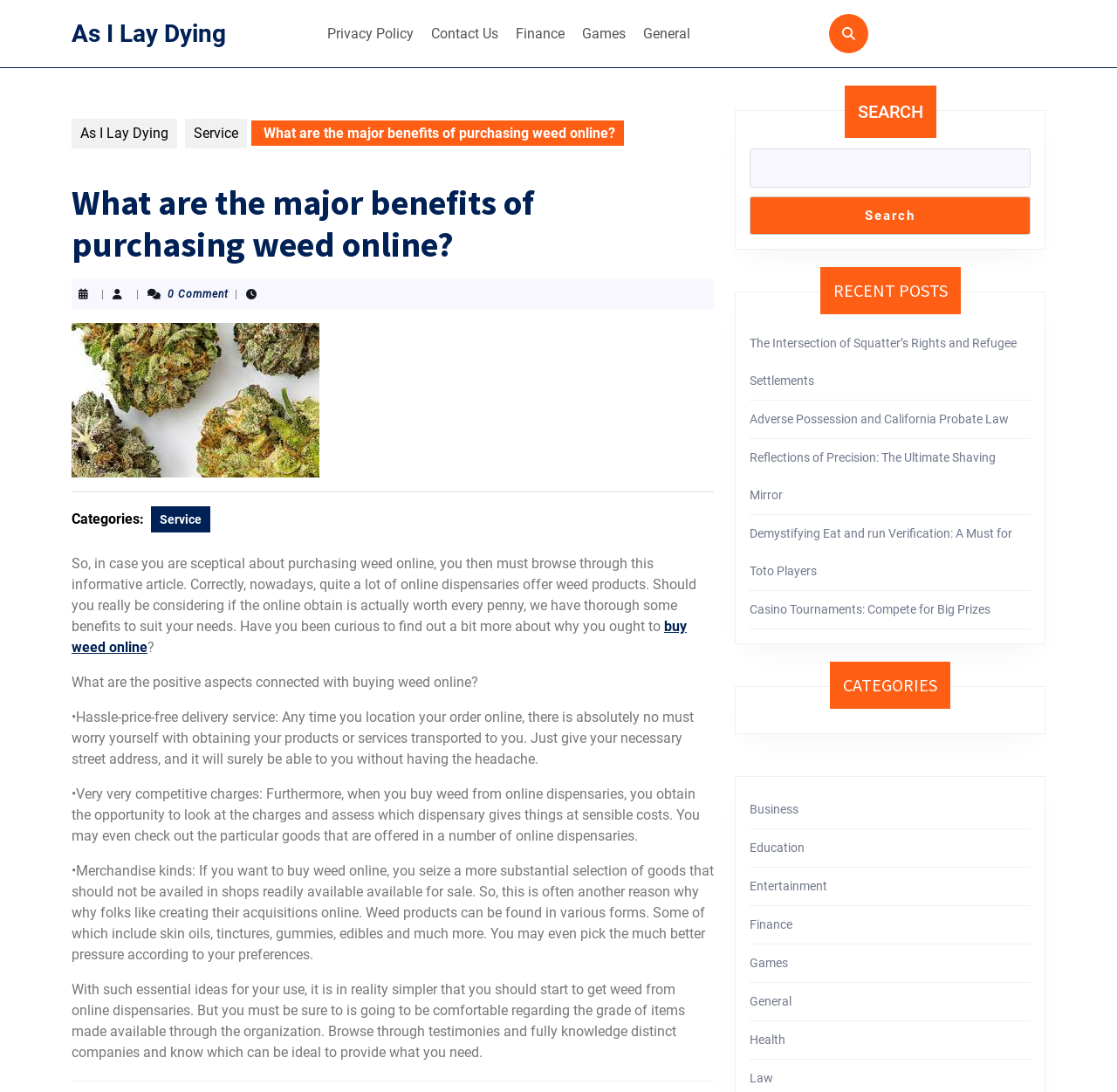Is there a search function on this webpage?
Provide a fully detailed and comprehensive answer to the question.

The webpage has a search function, which is located in the complementary section, indicated by the 'SEARCH' text and a search box, allowing users to search for specific content on the website.